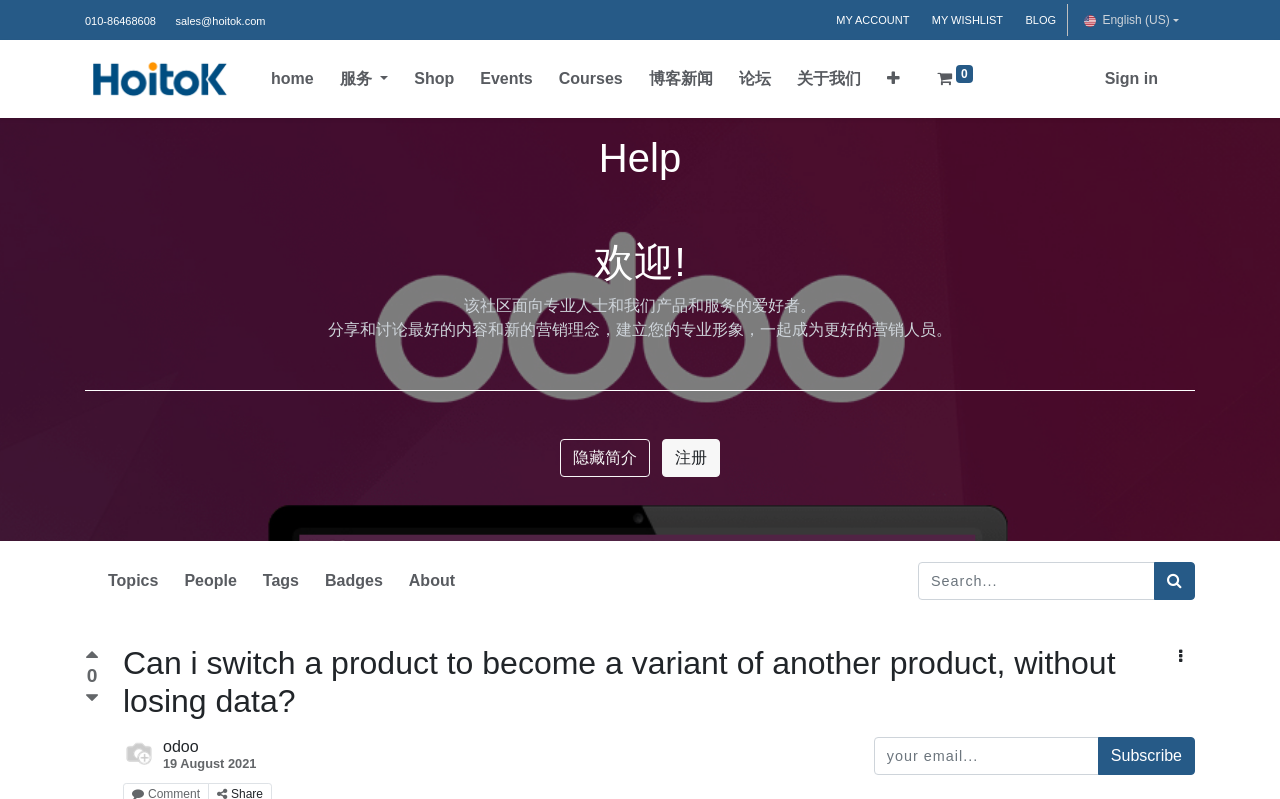Please find the bounding box coordinates for the clickable element needed to perform this instruction: "Click the 'MY ACCOUNT' link".

[0.645, 0.003, 0.719, 0.047]